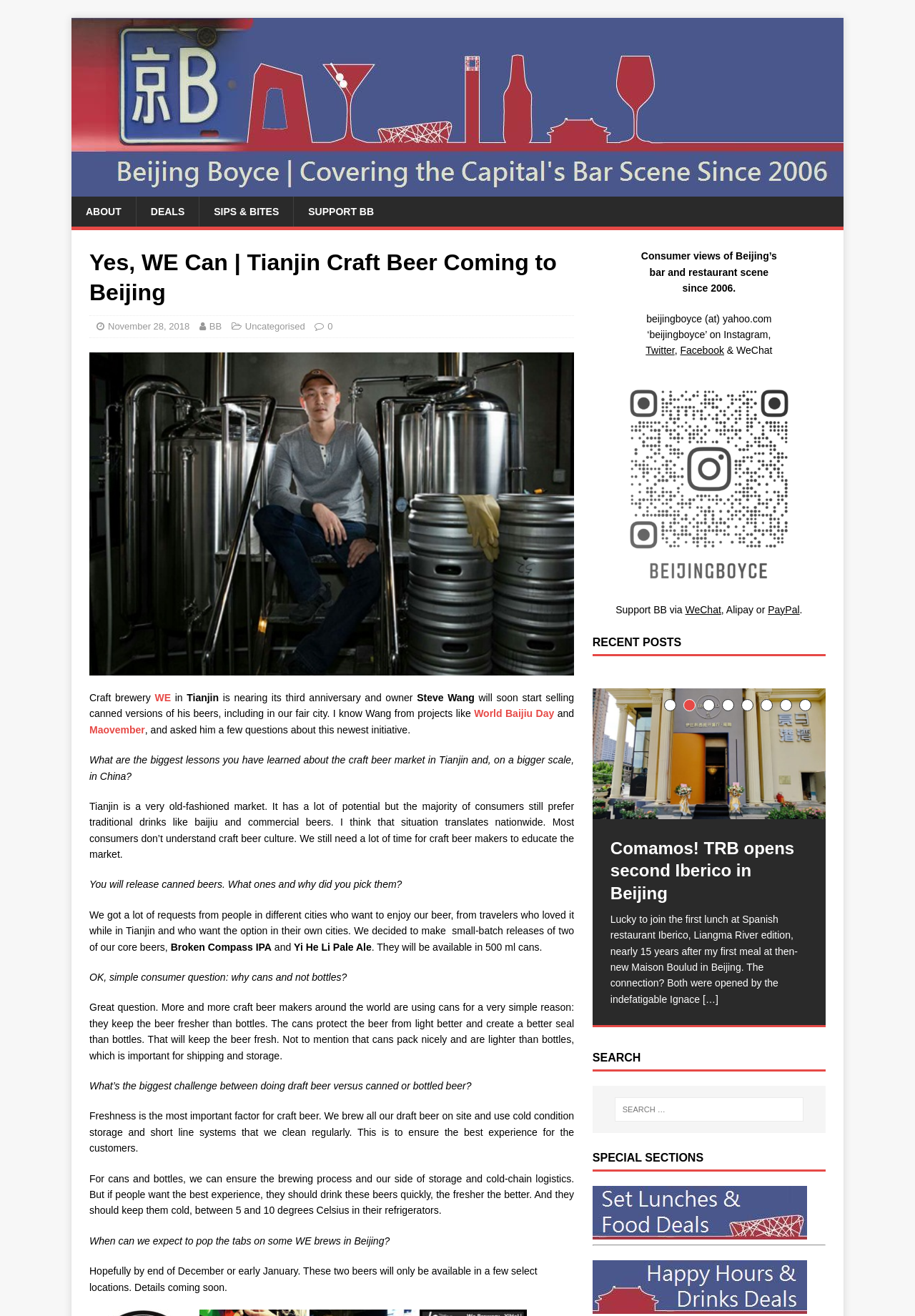Identify the bounding box for the element characterized by the following description: "WeChat".

[0.749, 0.459, 0.788, 0.468]